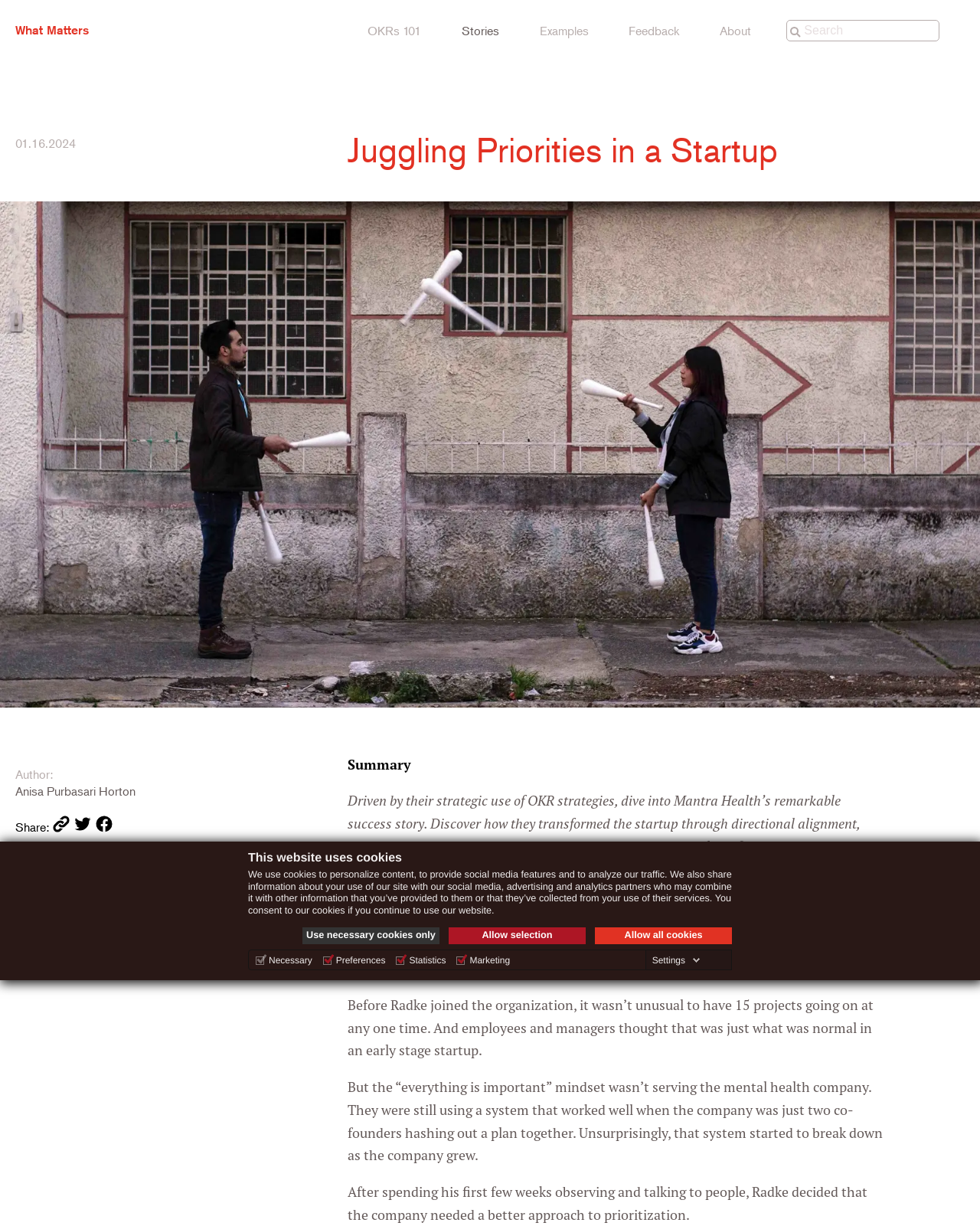Locate the bounding box coordinates of the element you need to click to accomplish the task described by this instruction: "Learn about refining an existing OKR system".

[0.016, 0.706, 0.187, 0.719]